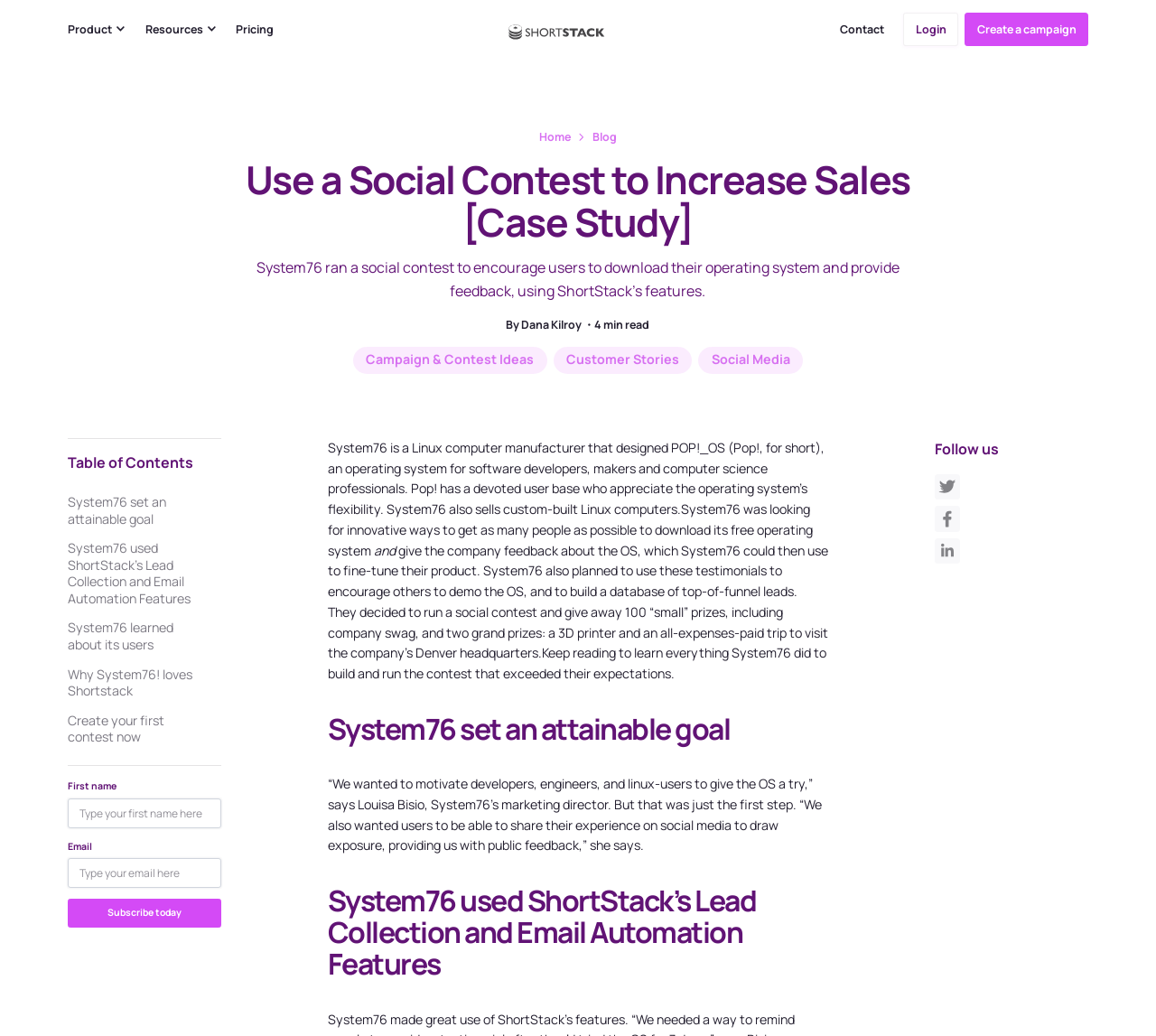What is the name of the operating system mentioned?
Please provide a single word or phrase as your answer based on the image.

POP!_OS